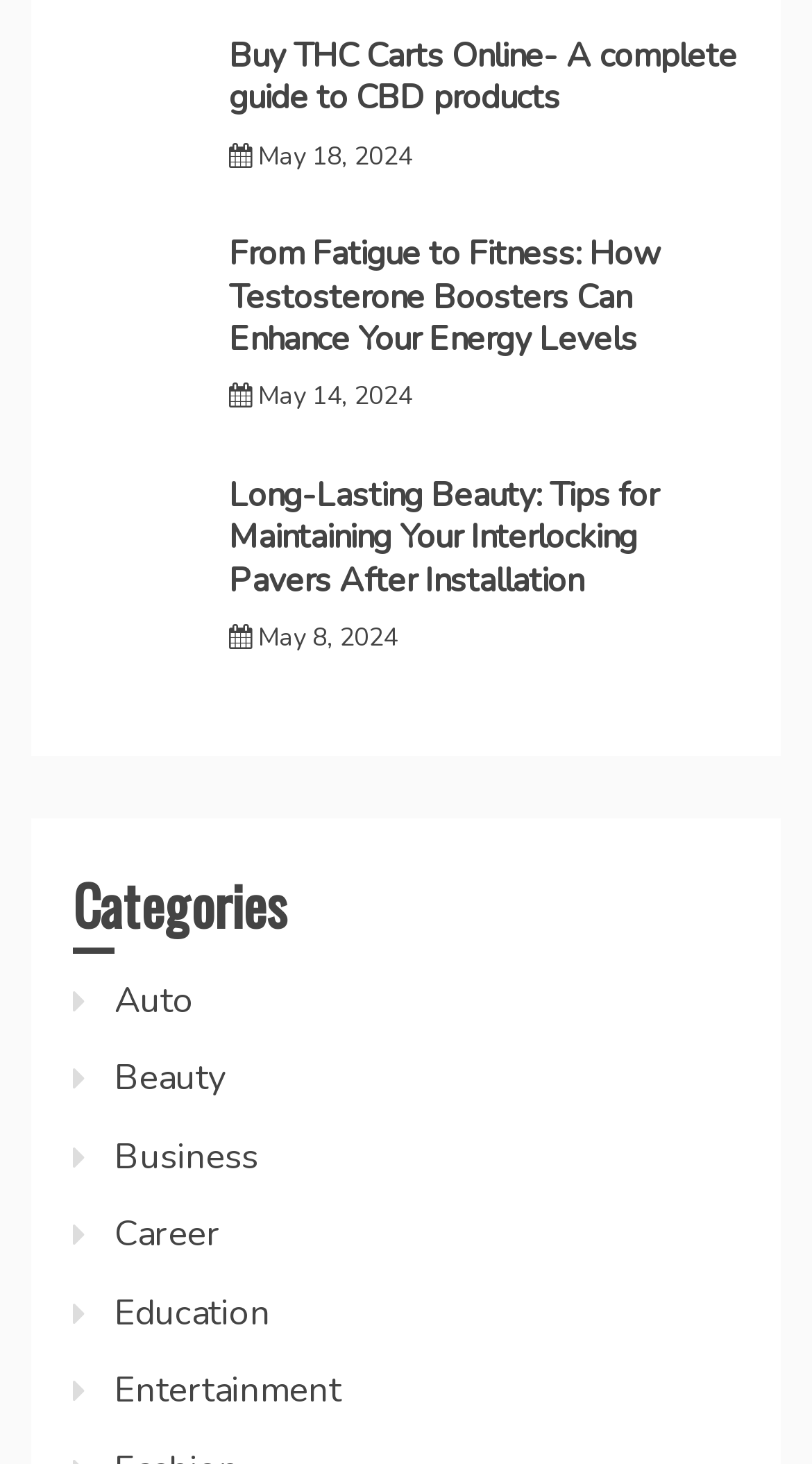Please identify the bounding box coordinates of the element's region that I should click in order to complete the following instruction: "Click on the link to read about The New Delta 10 Near Me". The bounding box coordinates consist of four float numbers between 0 and 1, i.e., [left, top, right, bottom].

[0.09, 0.085, 0.282, 0.118]